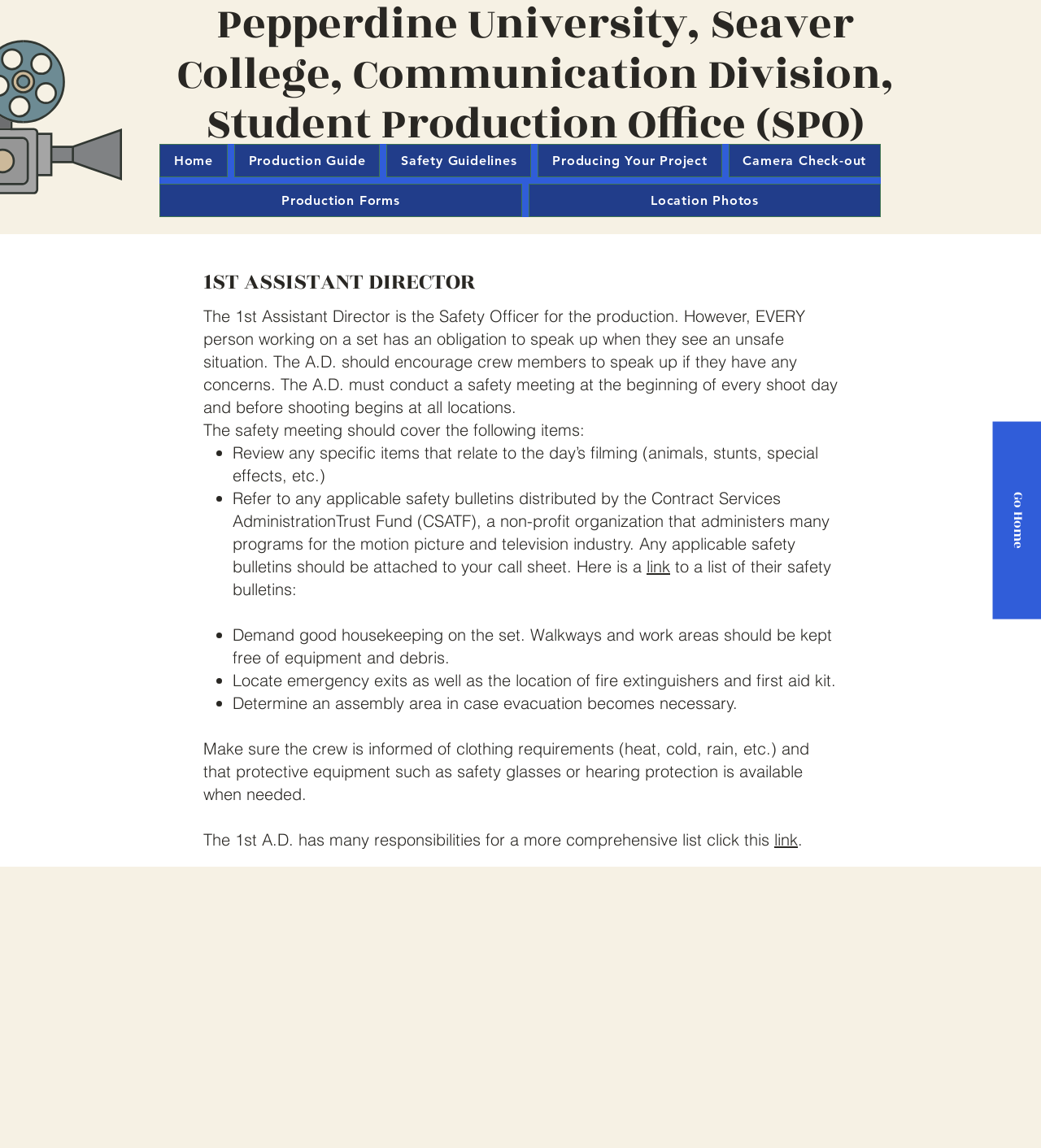Please determine the bounding box coordinates for the element with the description: "link".

[0.744, 0.723, 0.766, 0.74]